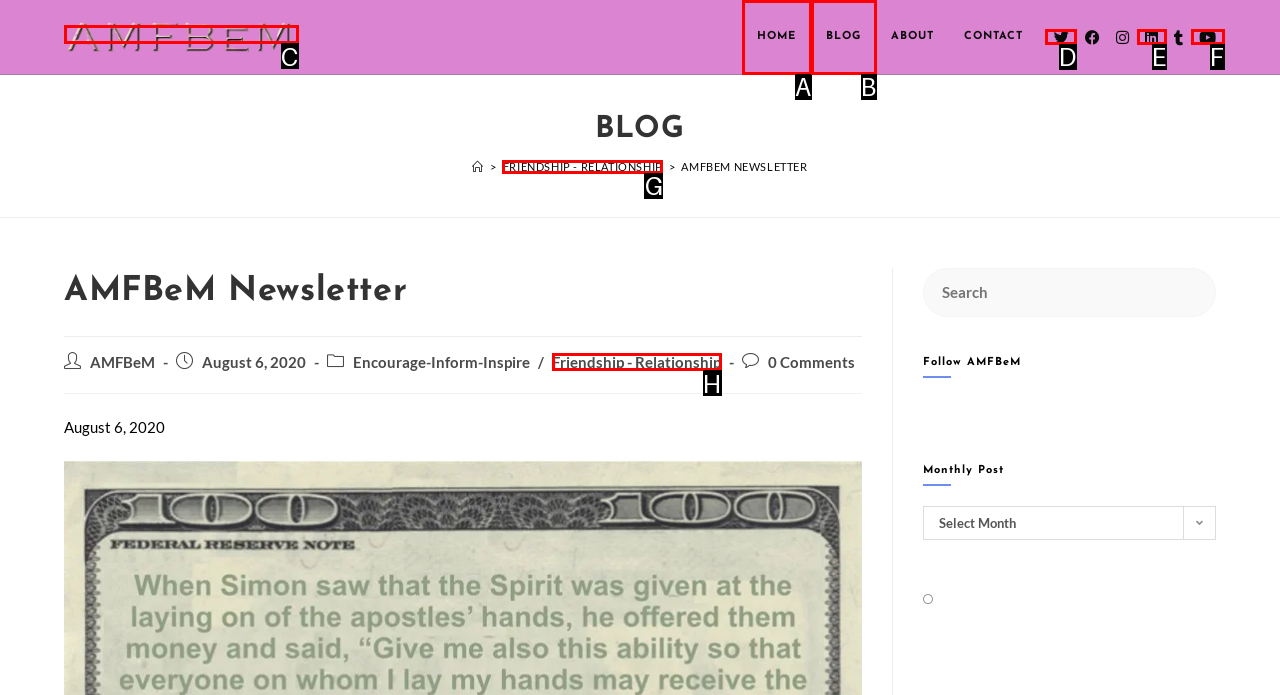Determine the right option to click to perform this task: Click on the Twitter link
Answer with the correct letter from the given choices directly.

D